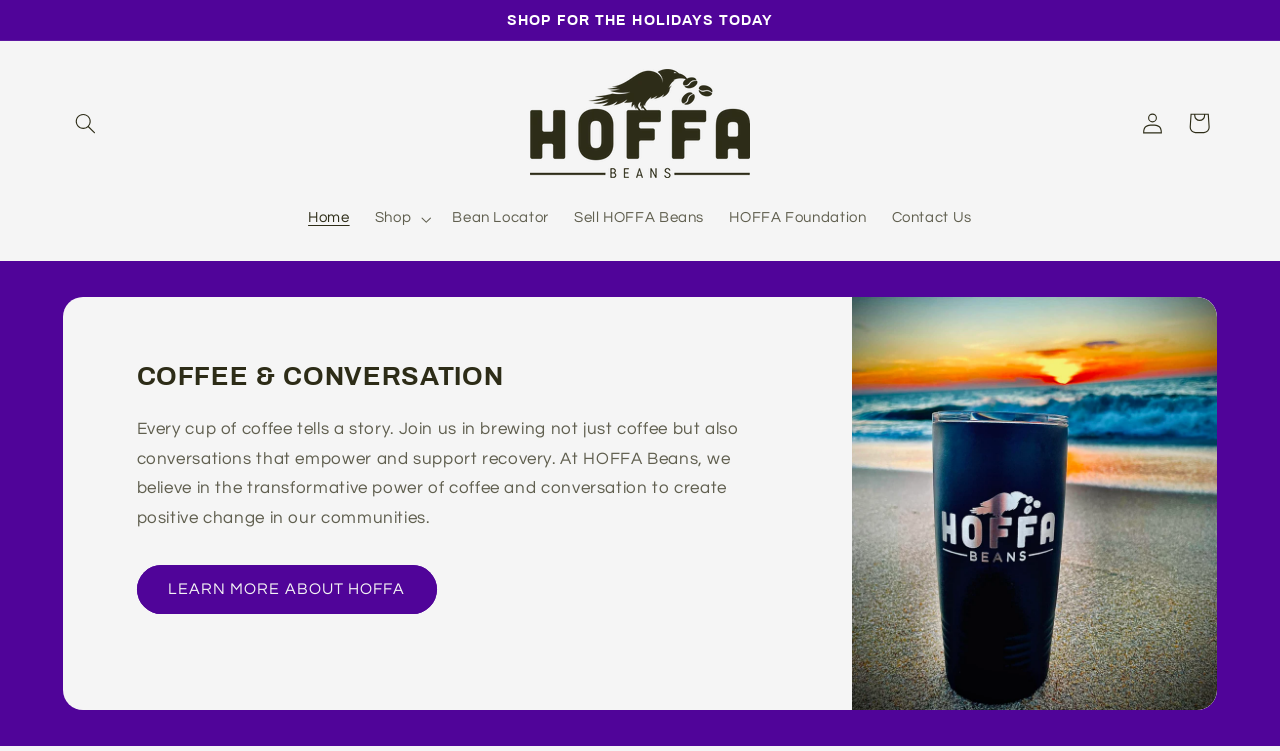Please find the bounding box coordinates of the clickable region needed to complete the following instruction: "Log in to account". The bounding box coordinates must consist of four float numbers between 0 and 1, i.e., [left, top, right, bottom].

[0.882, 0.133, 0.918, 0.195]